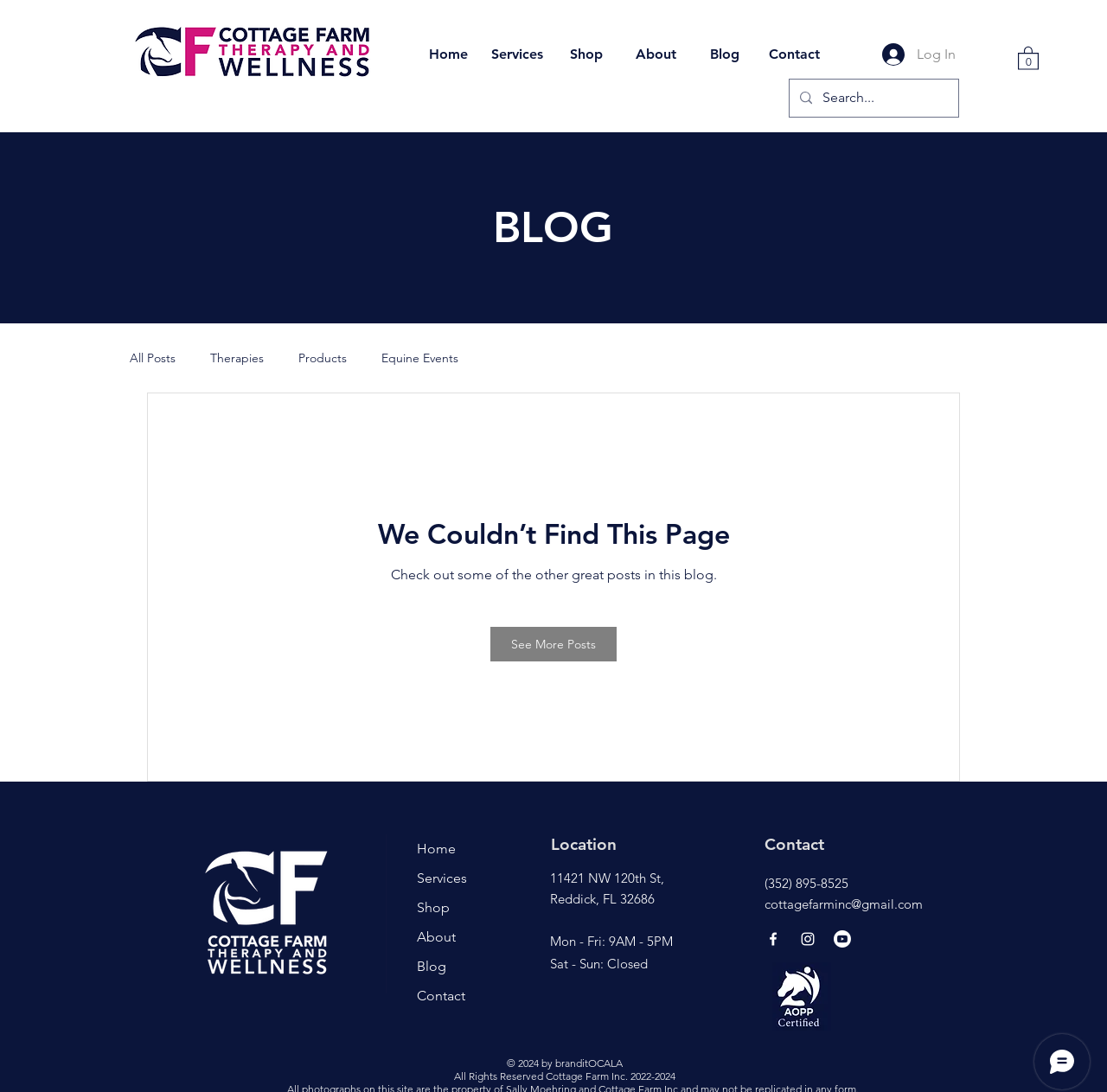Identify the bounding box coordinates of the area that should be clicked in order to complete the given instruction: "Contact us via phone". The bounding box coordinates should be four float numbers between 0 and 1, i.e., [left, top, right, bottom].

[0.691, 0.801, 0.766, 0.816]